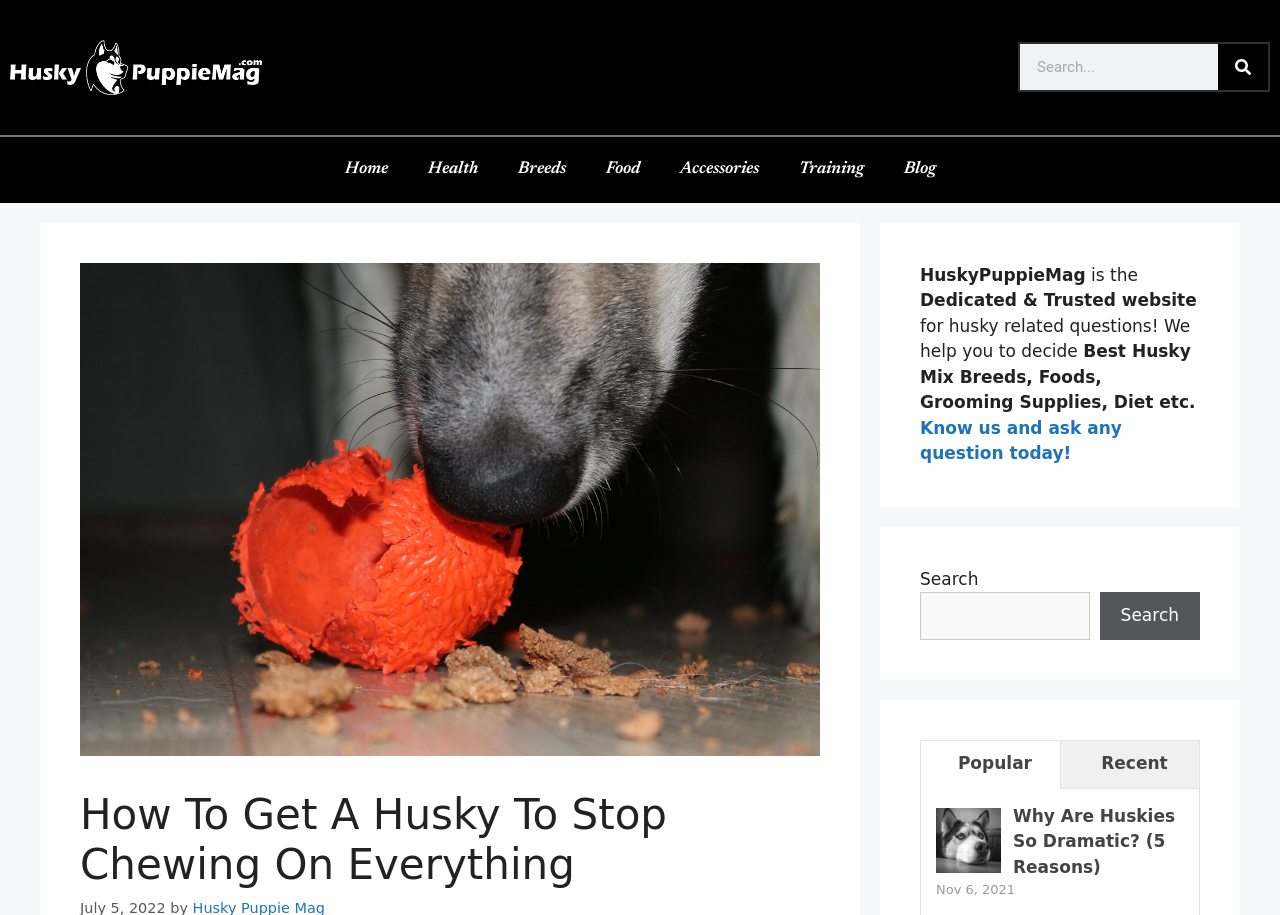What is the topic of the main article?
Using the image as a reference, answer with just one word or a short phrase.

How to get a Husky to stop chewing